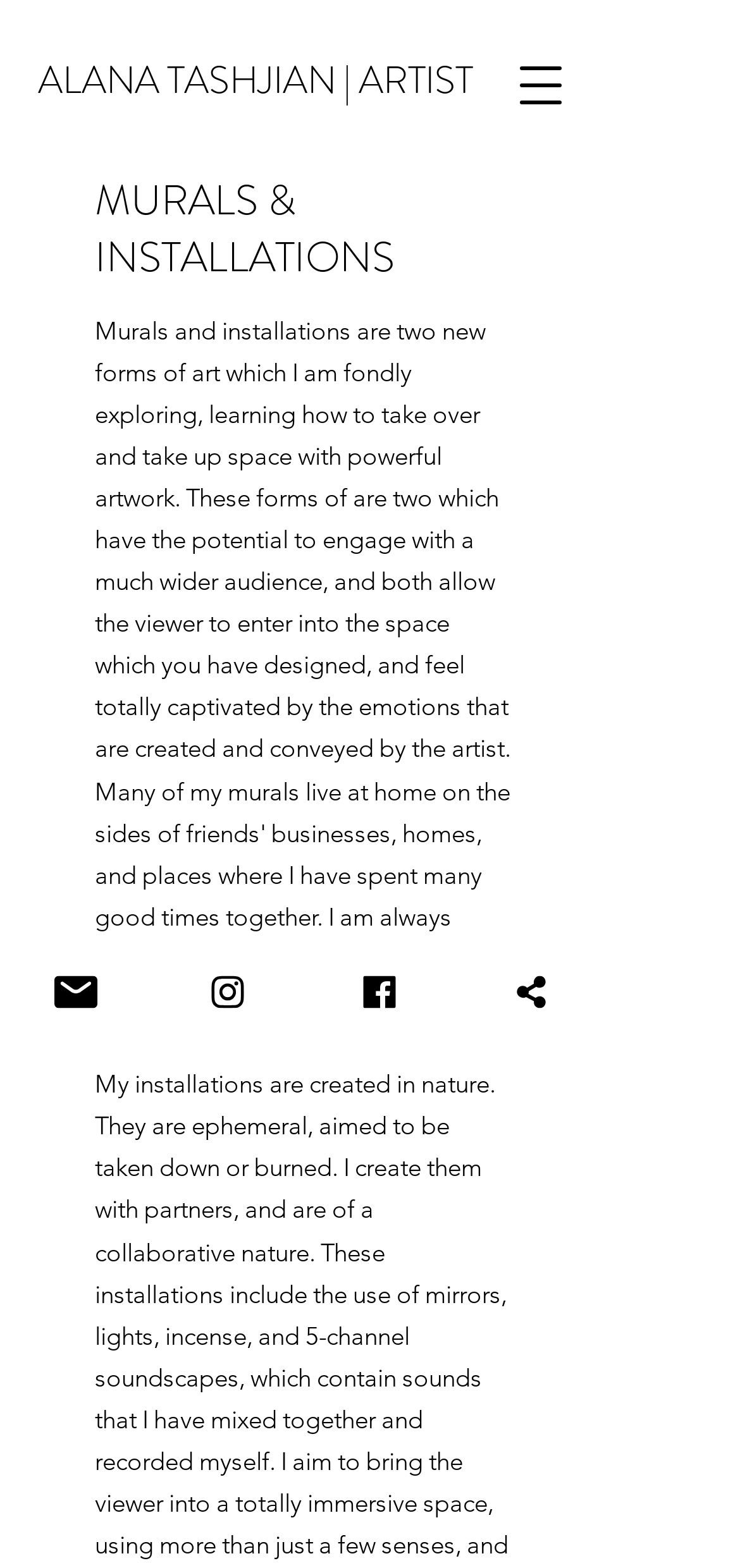Identify the bounding box of the HTML element described as: "aria-label="Menu"".

None